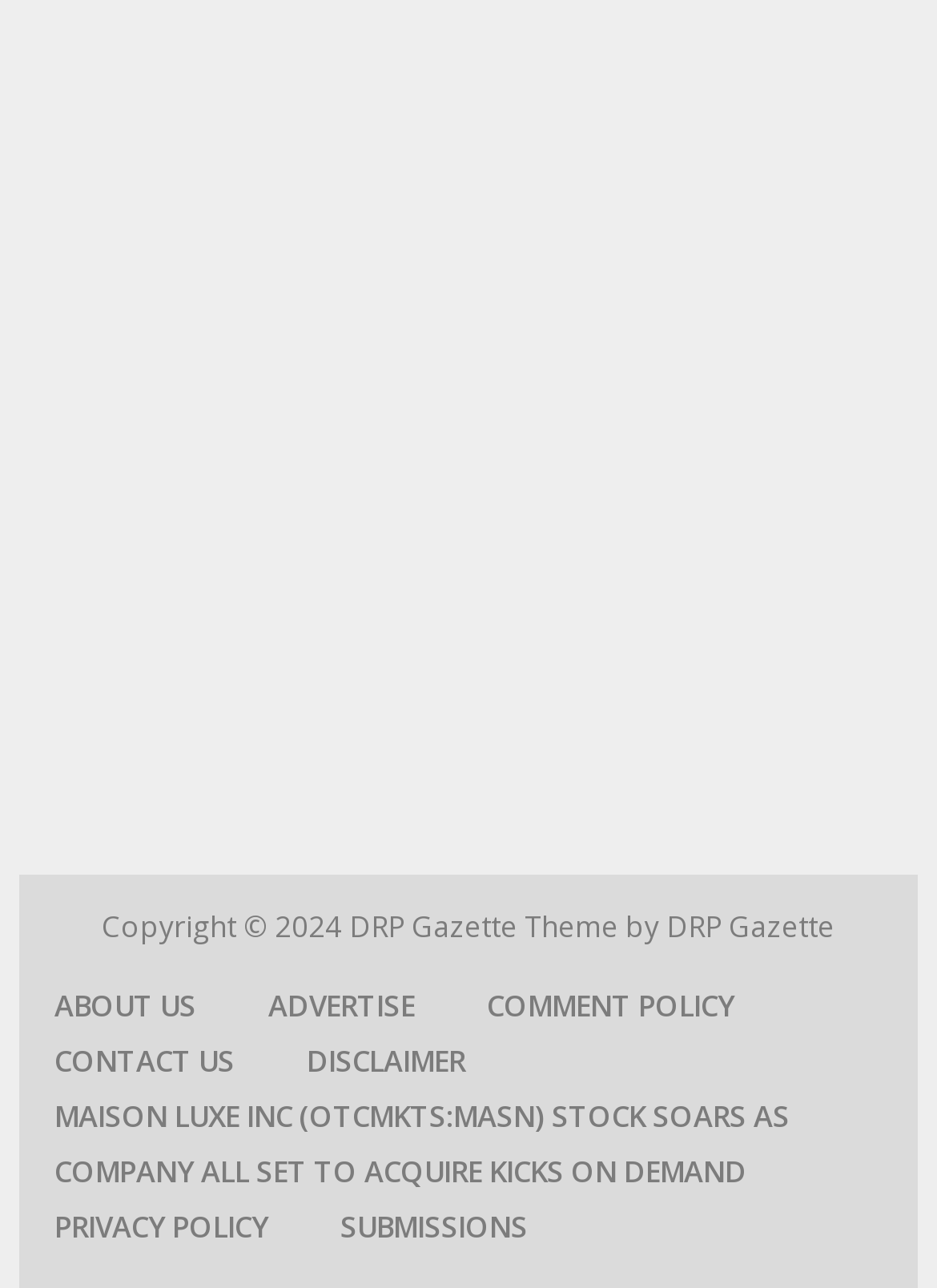Please identify the bounding box coordinates of the element's region that needs to be clicked to fulfill the following instruction: "view the PRIVACY POLICY". The bounding box coordinates should consist of four float numbers between 0 and 1, i.e., [left, top, right, bottom].

[0.02, 0.93, 0.325, 0.973]